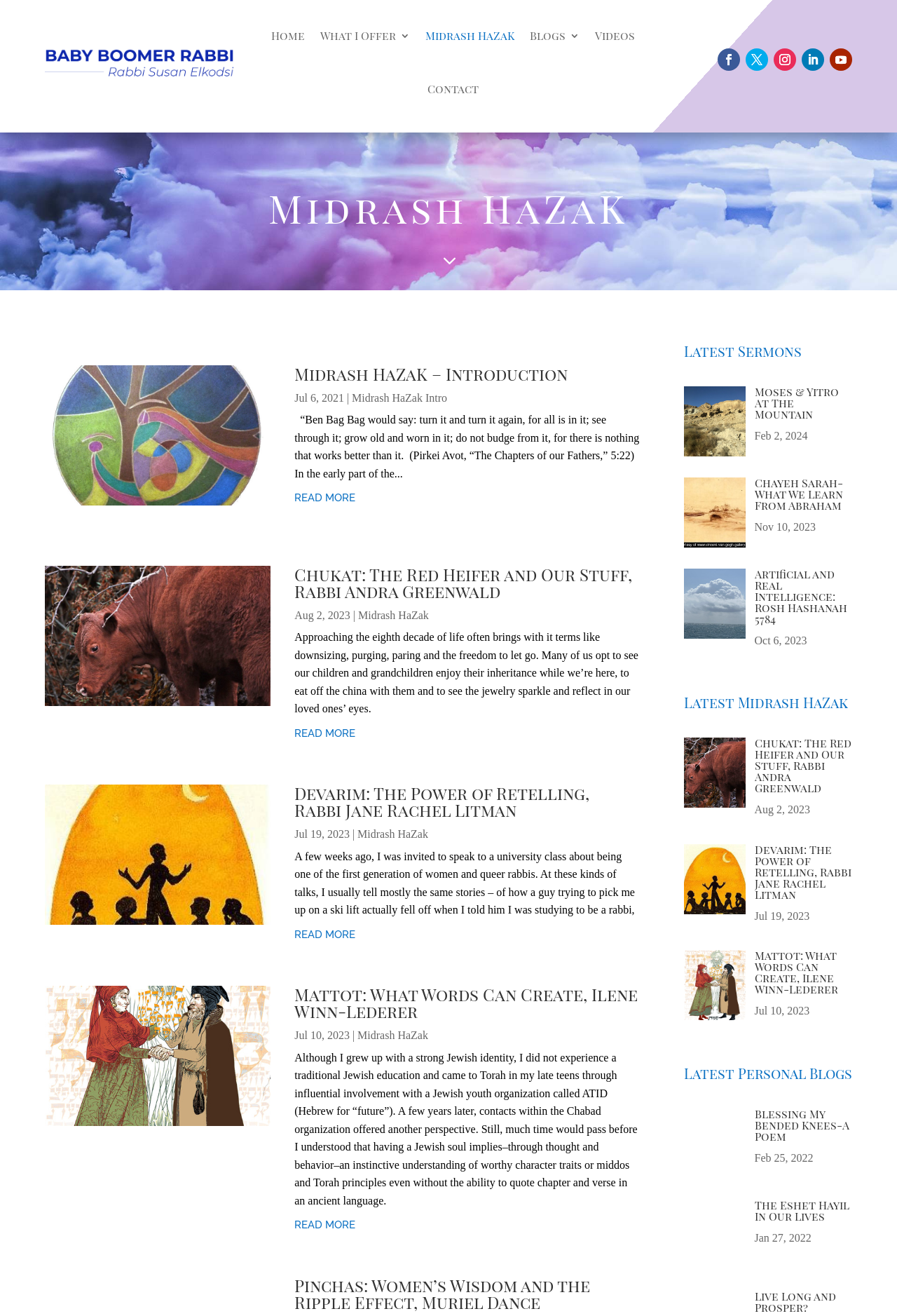Identify the bounding box of the UI element described as follows: "Blessing My Bended Knees-A Poem". Provide the coordinates as four float numbers in the range of 0 to 1 [left, top, right, bottom].

[0.841, 0.841, 0.946, 0.869]